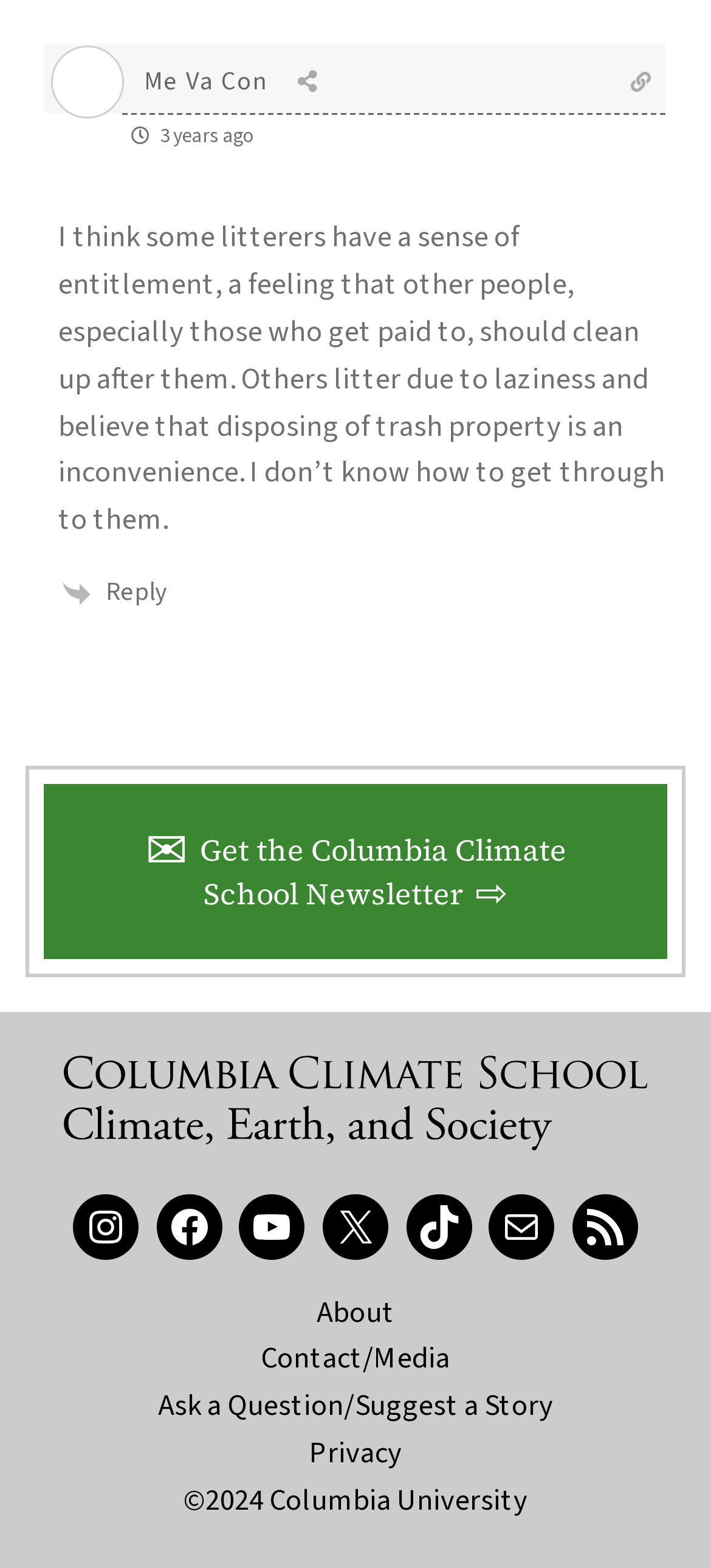Please identify the bounding box coordinates for the region that you need to click to follow this instruction: "Visit the Columbia Climate School website".

[0.09, 0.714, 0.91, 0.74]